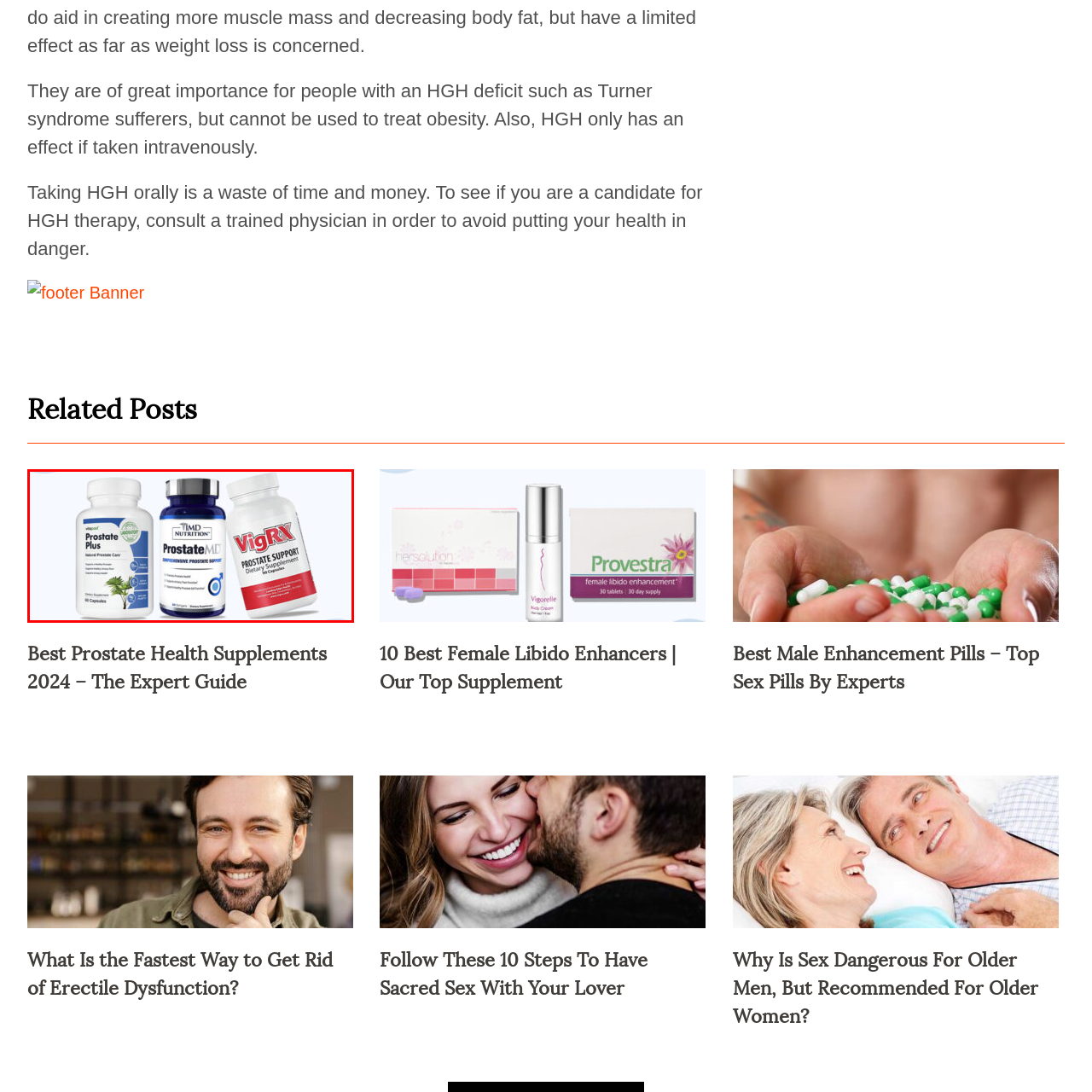What is the name of the supplement with bold red packaging?
Please analyze the image within the red bounding box and provide a comprehensive answer based on the visual information.

The question asks about the name of the supplement with bold red packaging. According to the caption, the supplement with bold red packaging is VigRX Prostate Support, which is distinctly branded and noted as a dietary supplement.